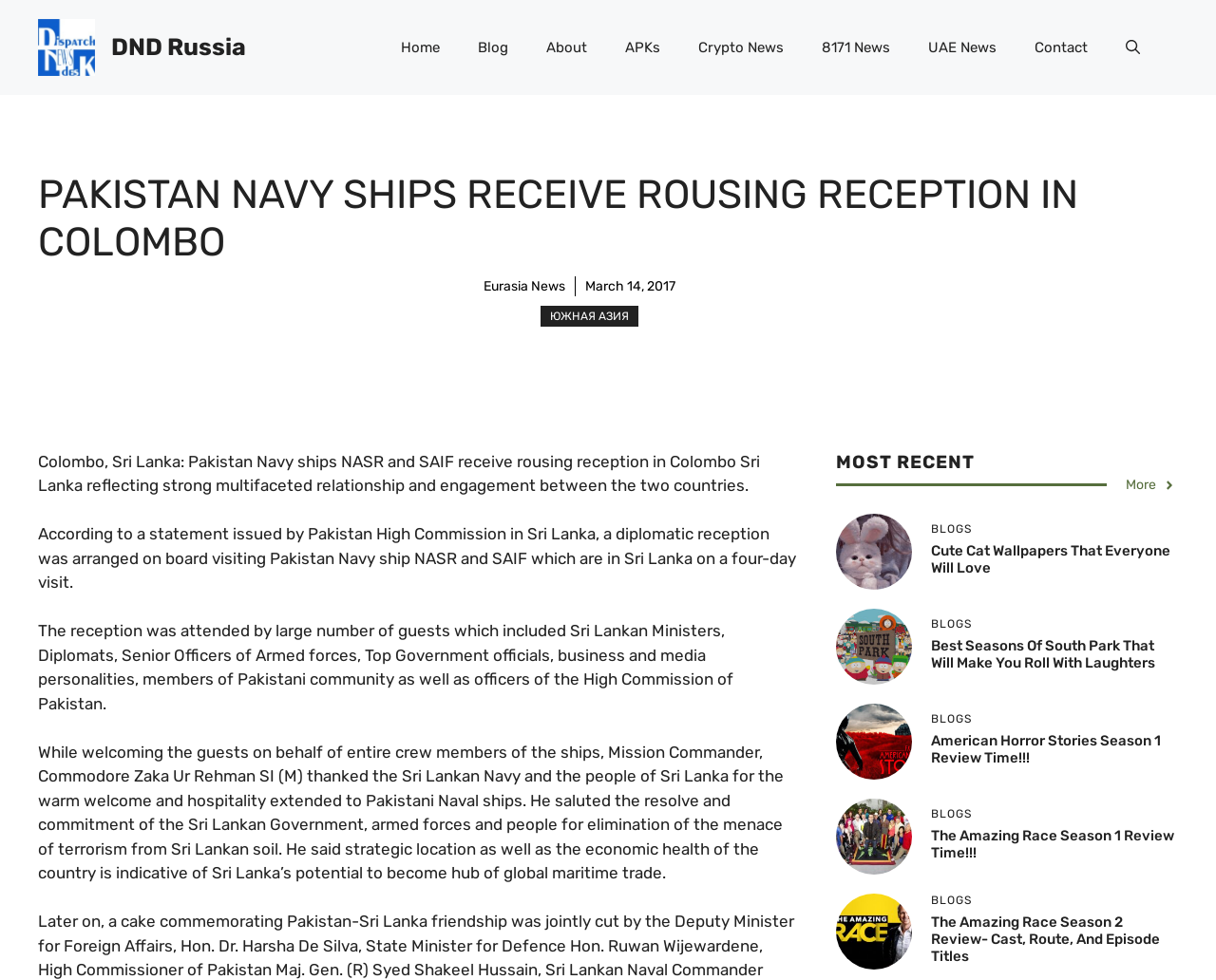Identify the bounding box for the element characterized by the following description: "Contact".

[0.835, 0.019, 0.91, 0.078]